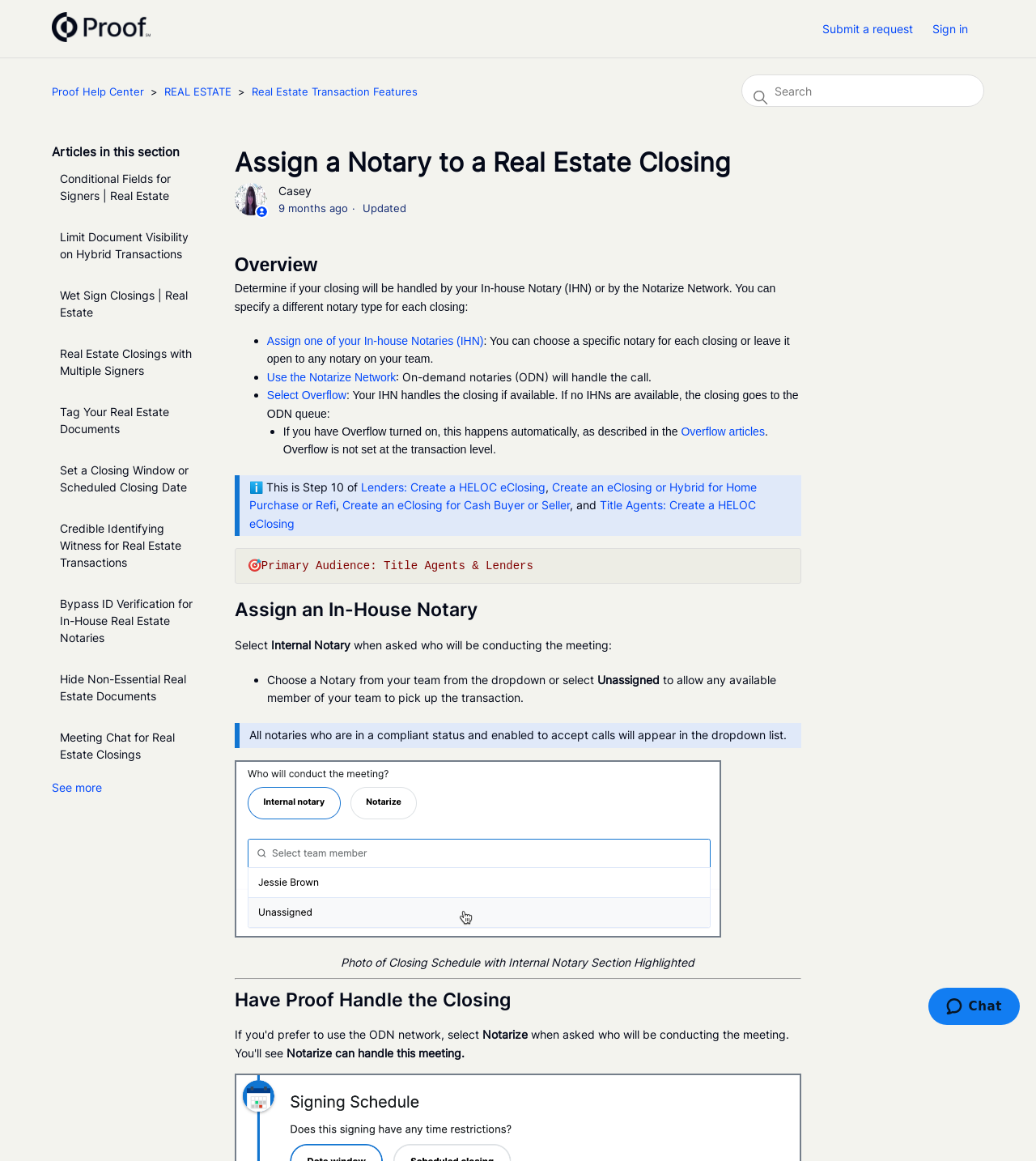Select the bounding box coordinates of the element I need to click to carry out the following instruction: "Assign one of your In-house Notaries (IHN)".

[0.258, 0.288, 0.467, 0.299]